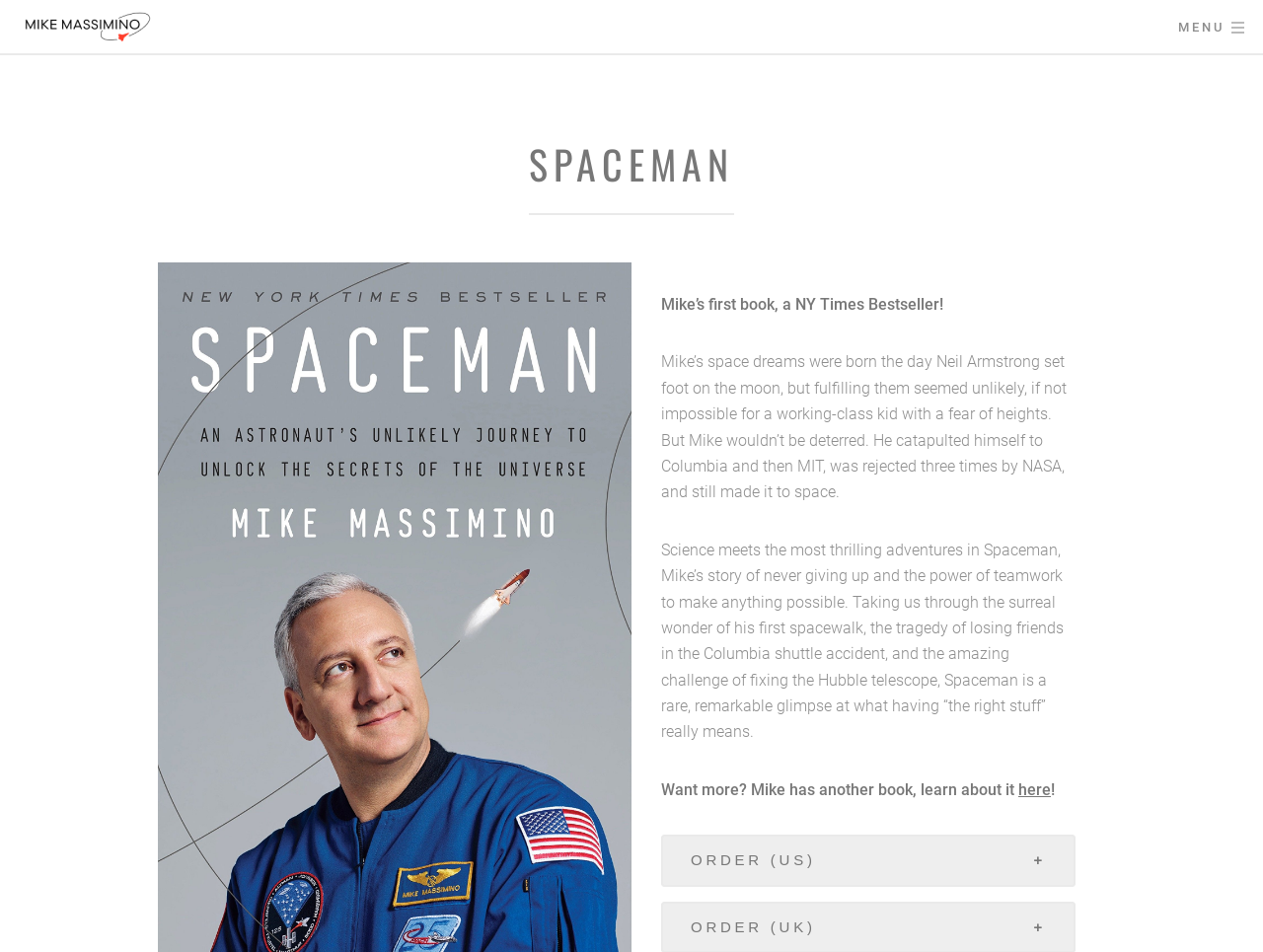Convey a detailed summary of the webpage, mentioning all key elements.

The webpage is about Mike Massimino, an astronaut, and his book "Spaceman". At the top left, there is a small link. Below it, a large header "SPACEMAN" is prominently displayed, taking up most of the width of the page. 

Below the header, there are three paragraphs of text that describe Mike's journey to becoming an astronaut, overcoming his fear of heights, and his experiences in space, including his first spacewalk, the Columbia shuttle accident, and fixing the Hubble telescope. These paragraphs are positioned in the middle of the page, taking up about half of the page's width.

Underneath the paragraphs, there is a sentence that invites readers to learn about Mike's another book, with a link "here" to access more information. 

At the bottom of the page, there is a button "ORDER (US) +" on the left, and two links "@Amazon" and "@Barnes & Noble" on the right, which are likely for purchasing the book.